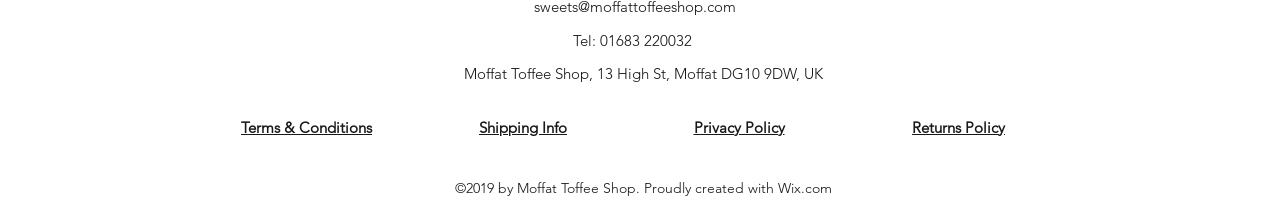Can you give a comprehensive explanation to the question given the content of the image?
What are the links at the bottom of the webpage?

The links at the bottom of the webpage can be found in the elements with IDs 114, 115, 116, and 117, which are labeled as 'Terms & Conditions', 'Shipping Info', 'Privacy Policy', and 'Returns Policy' respectively.